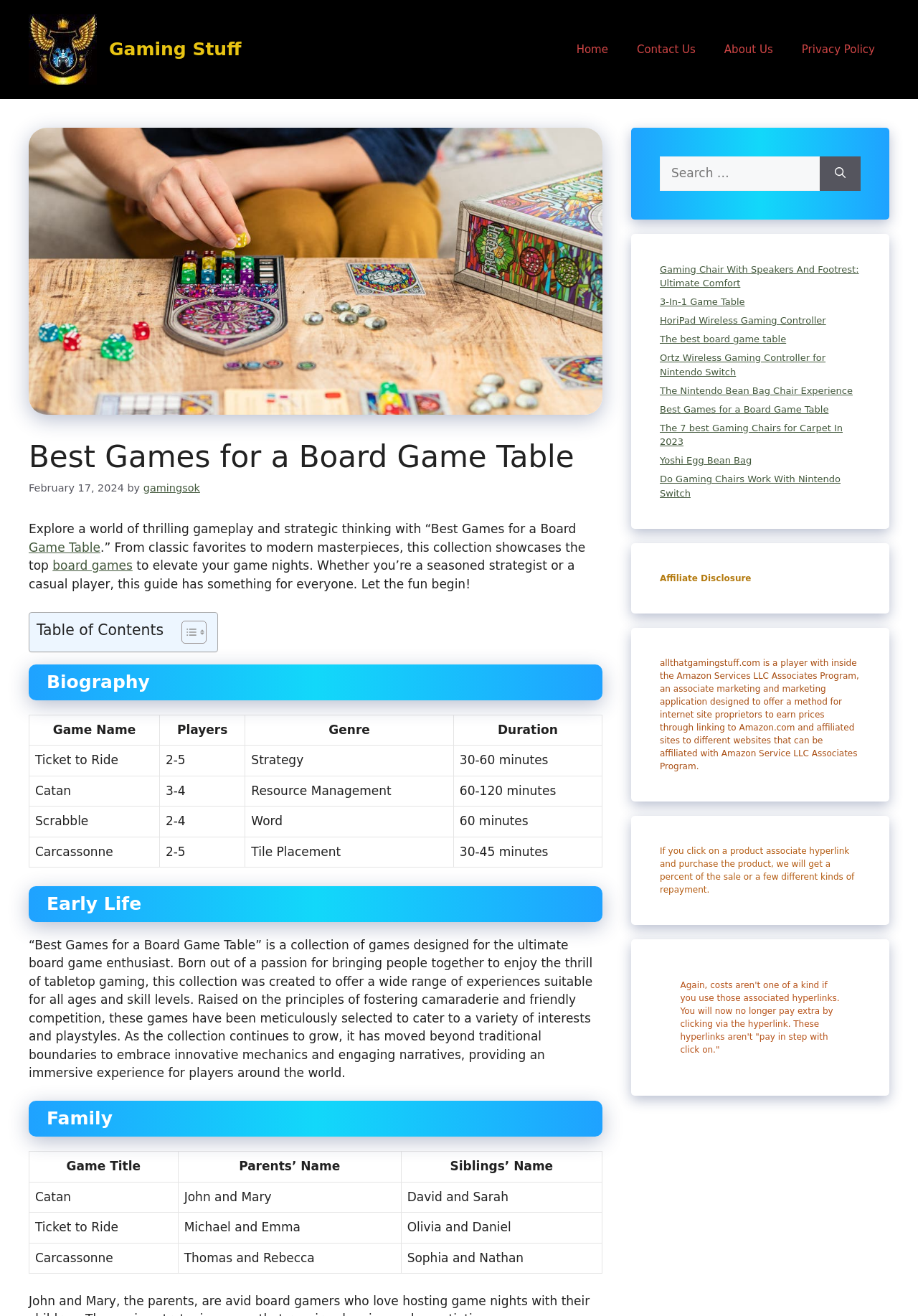Please mark the bounding box coordinates of the area that should be clicked to carry out the instruction: "Toggle the table of contents".

[0.186, 0.471, 0.221, 0.49]